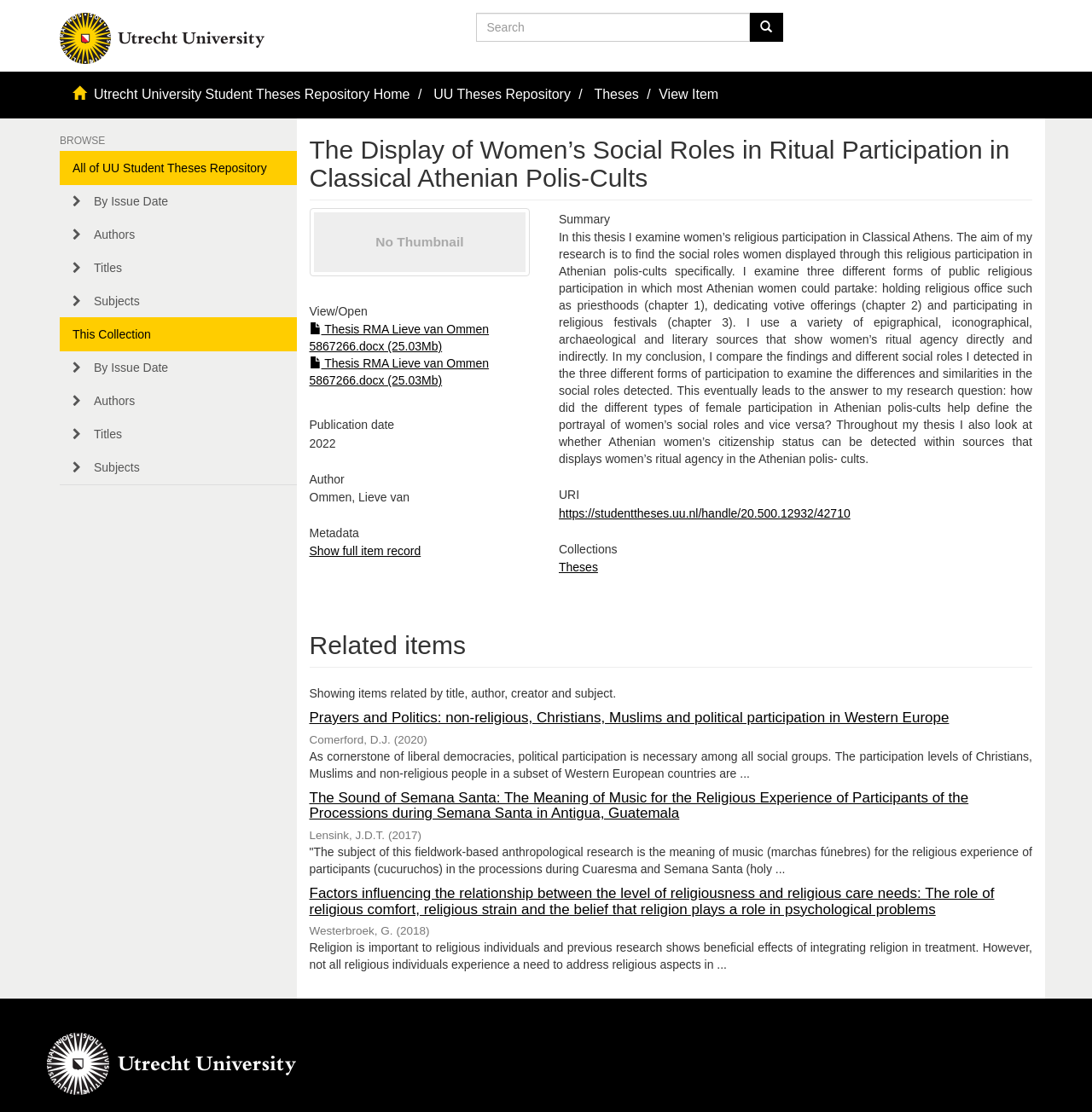Using a single word or phrase, answer the following question: 
What is the name of the author of the thesis?

Lieve van Ommen